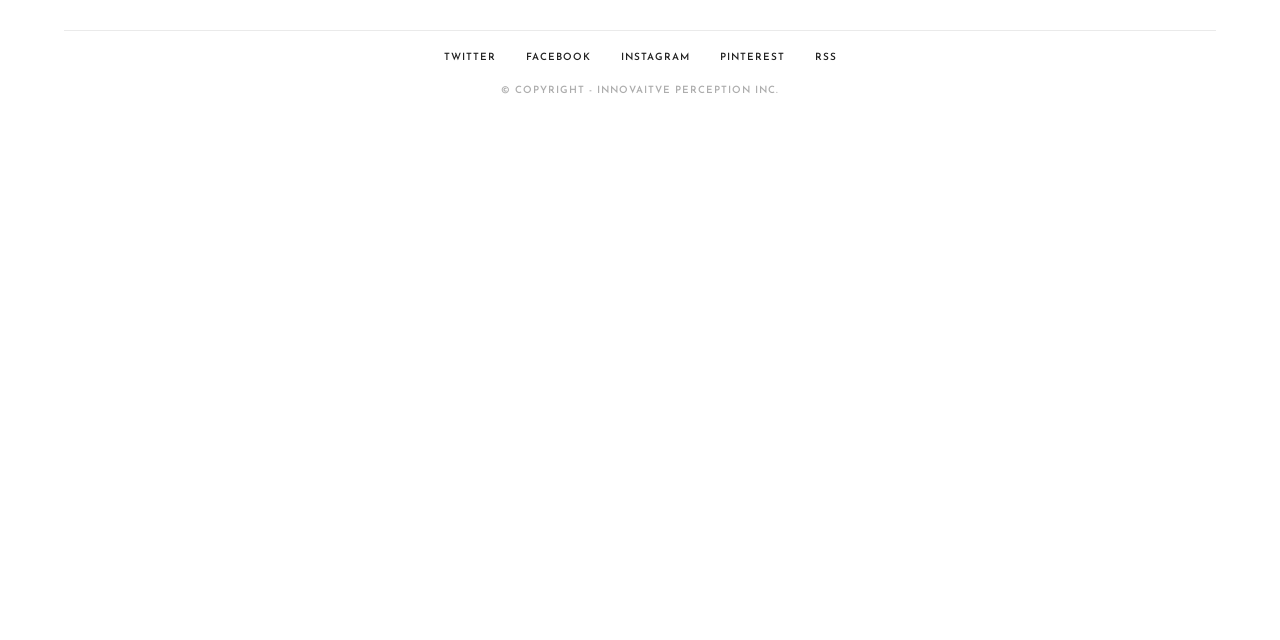Identify the bounding box for the UI element that is described as follows: "Facebook".

[0.399, 0.082, 0.473, 0.099]